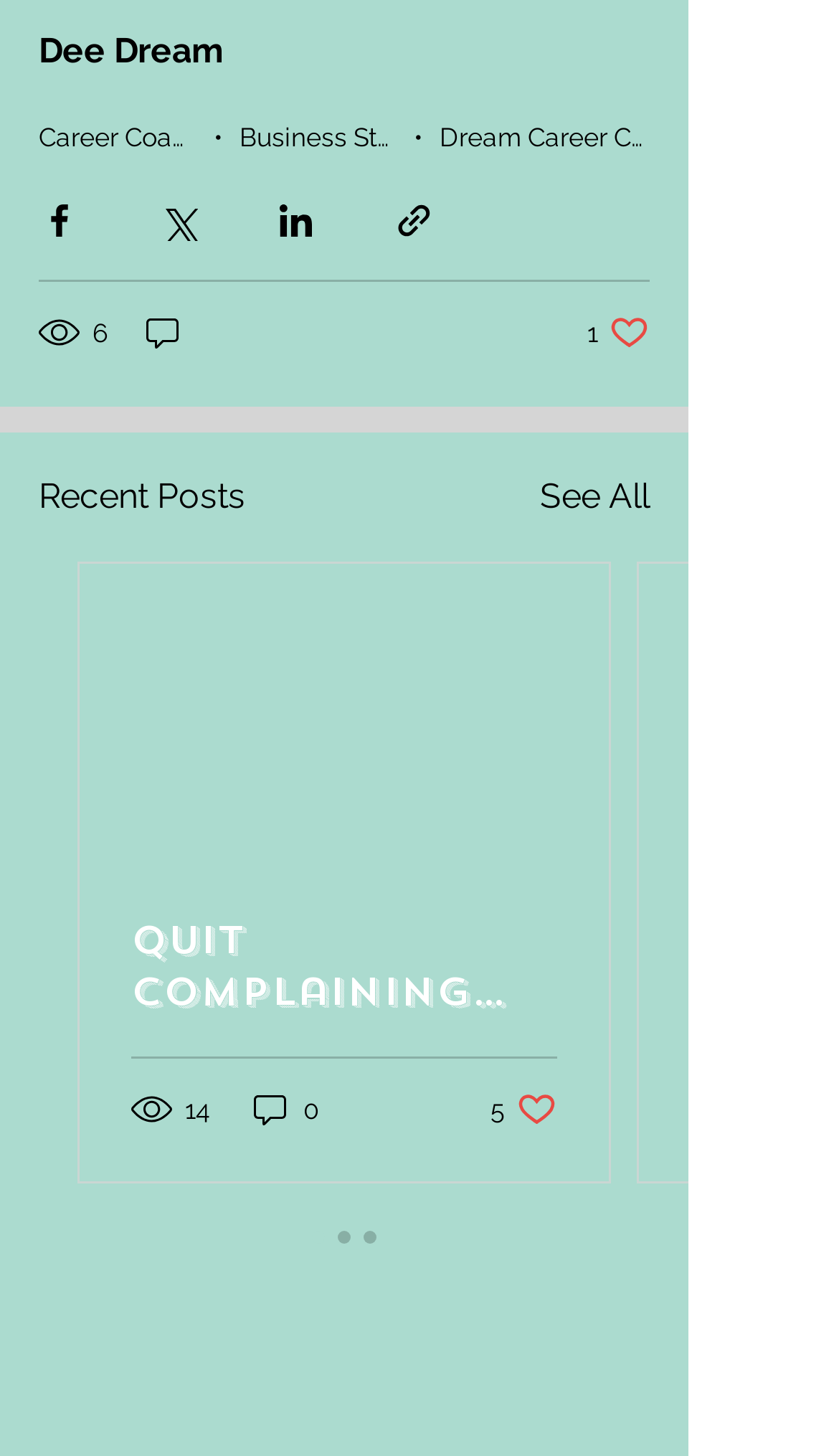Pinpoint the bounding box coordinates of the clickable area necessary to execute the following instruction: "Like the post". The coordinates should be given as four float numbers between 0 and 1, namely [left, top, right, bottom].

[0.7, 0.215, 0.774, 0.243]